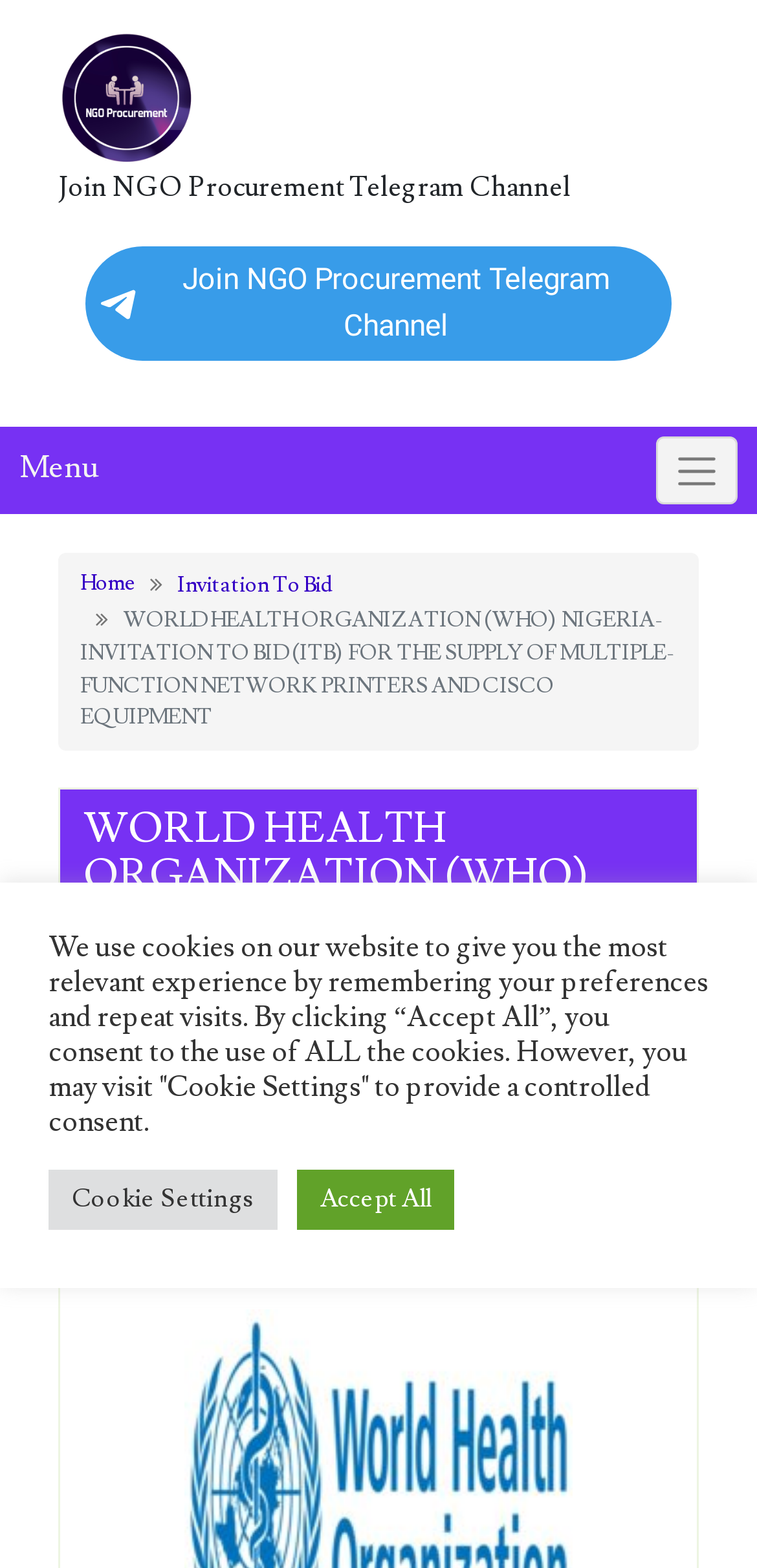Using the webpage screenshot and the element description Join NGO Procurement Telegram Channel, determine the bounding box coordinates. Specify the coordinates in the format (top-left x, top-left y, bottom-right x, bottom-right y) with values ranging from 0 to 1.

[0.113, 0.158, 0.887, 0.23]